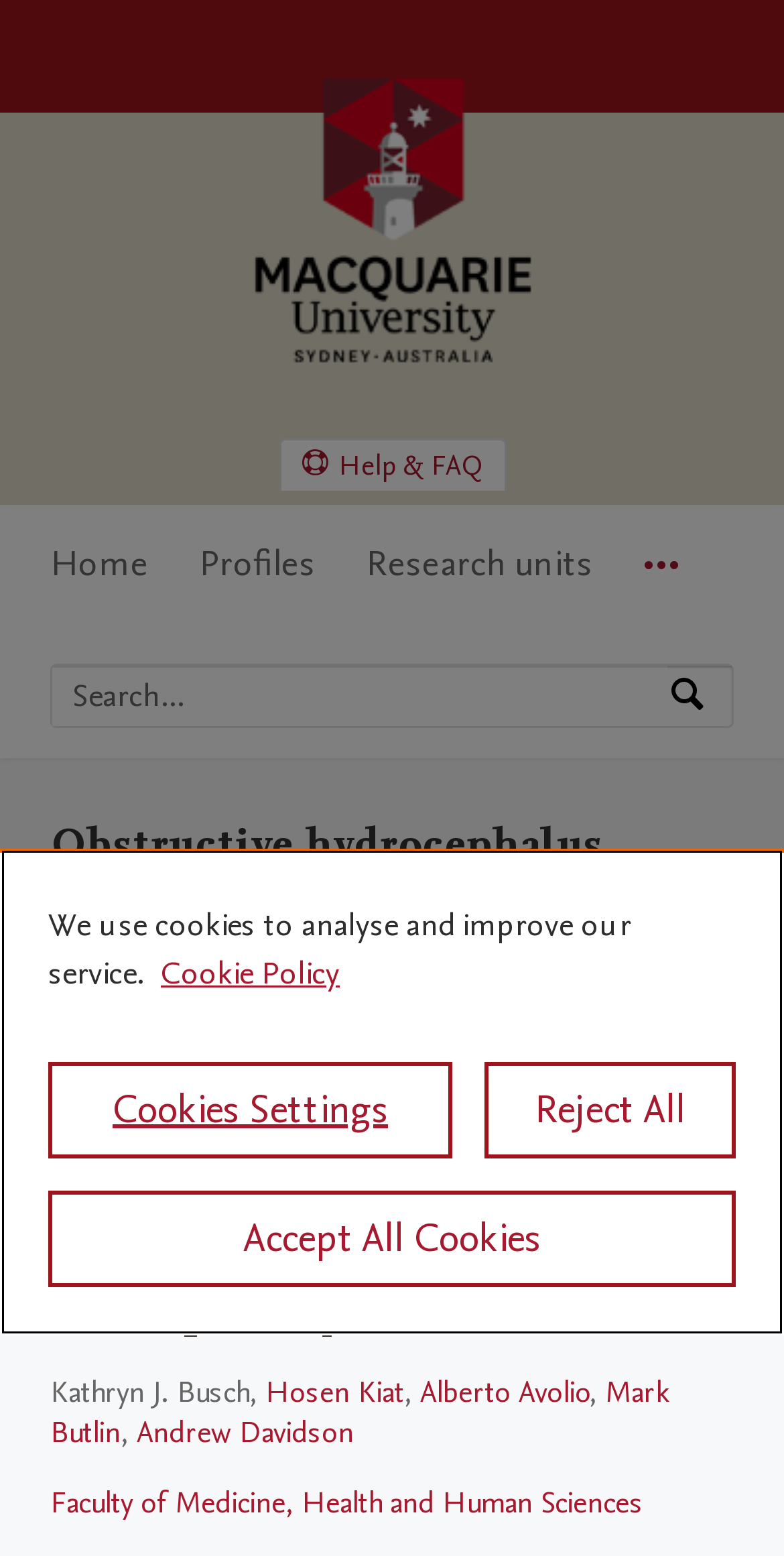Respond with a single word or phrase:
What is the faculty associated with the research?

Faculty of Medicine, Health and Human Sciences